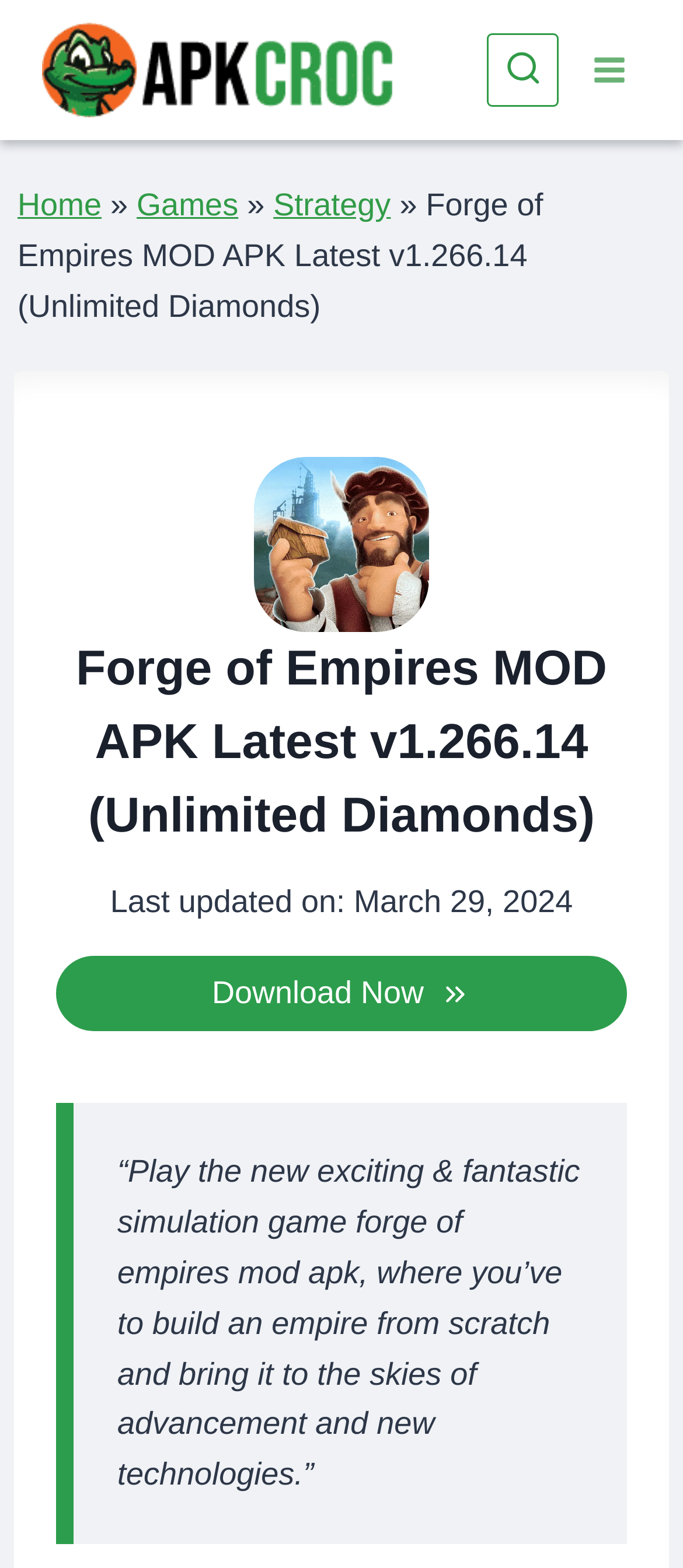Identify the bounding box coordinates necessary to click and complete the given instruction: "Download the Forge of Empires MOD APK".

[0.082, 0.61, 0.918, 0.658]